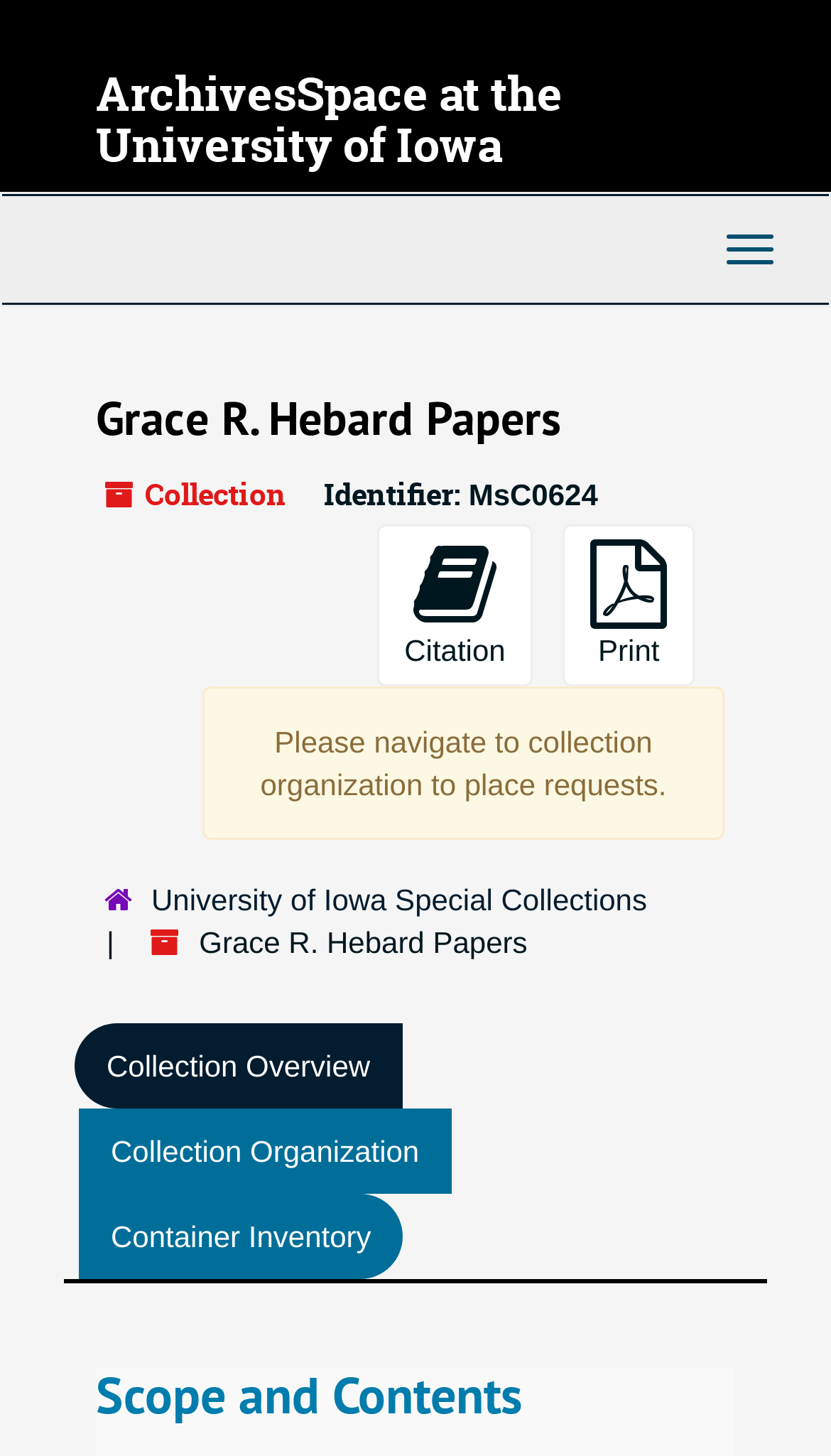Respond to the question below with a single word or phrase:
What is the name of the university?

University of Iowa